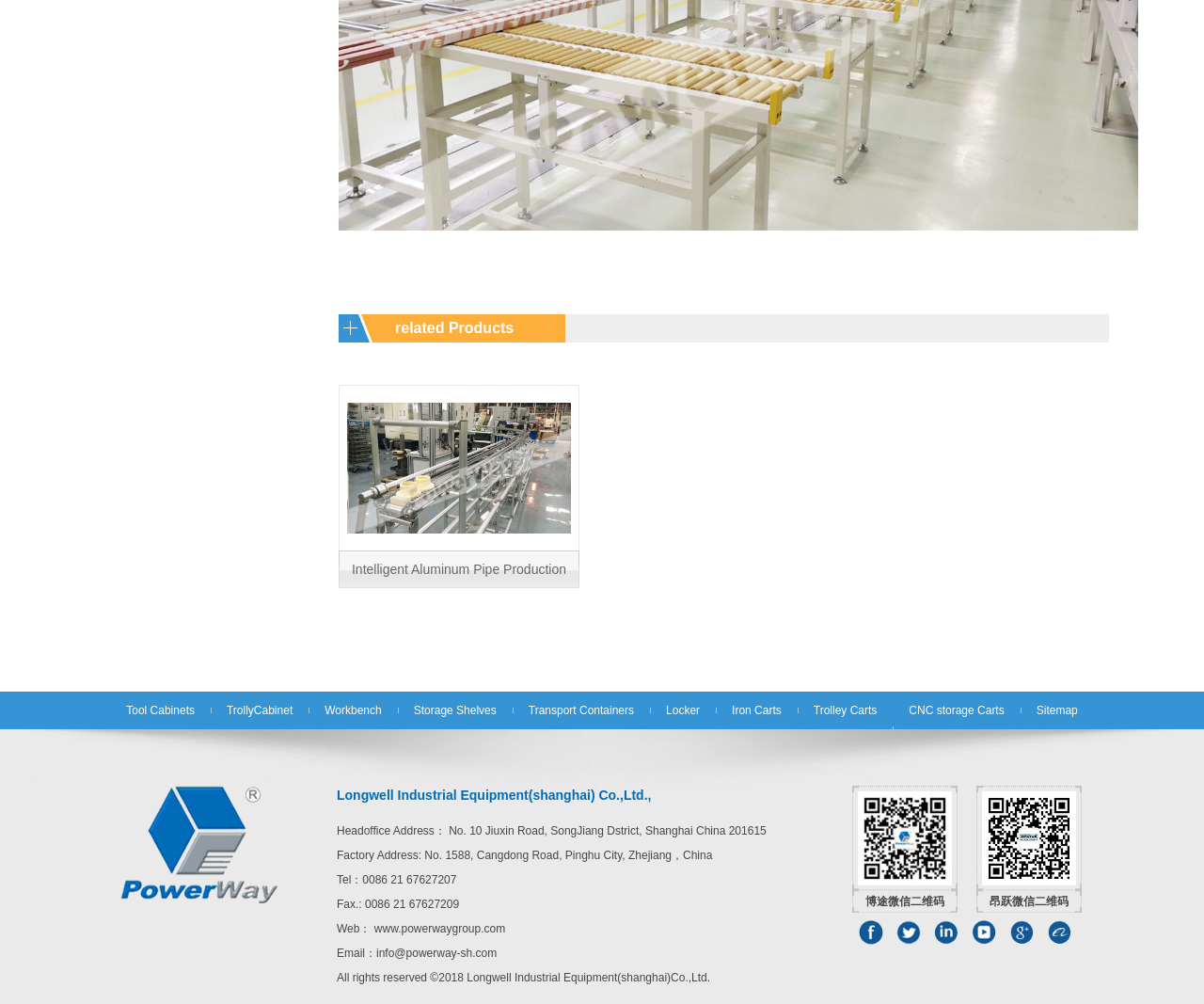Please reply to the following question using a single word or phrase: 
What is the company name?

Longwell Industrial Equipment